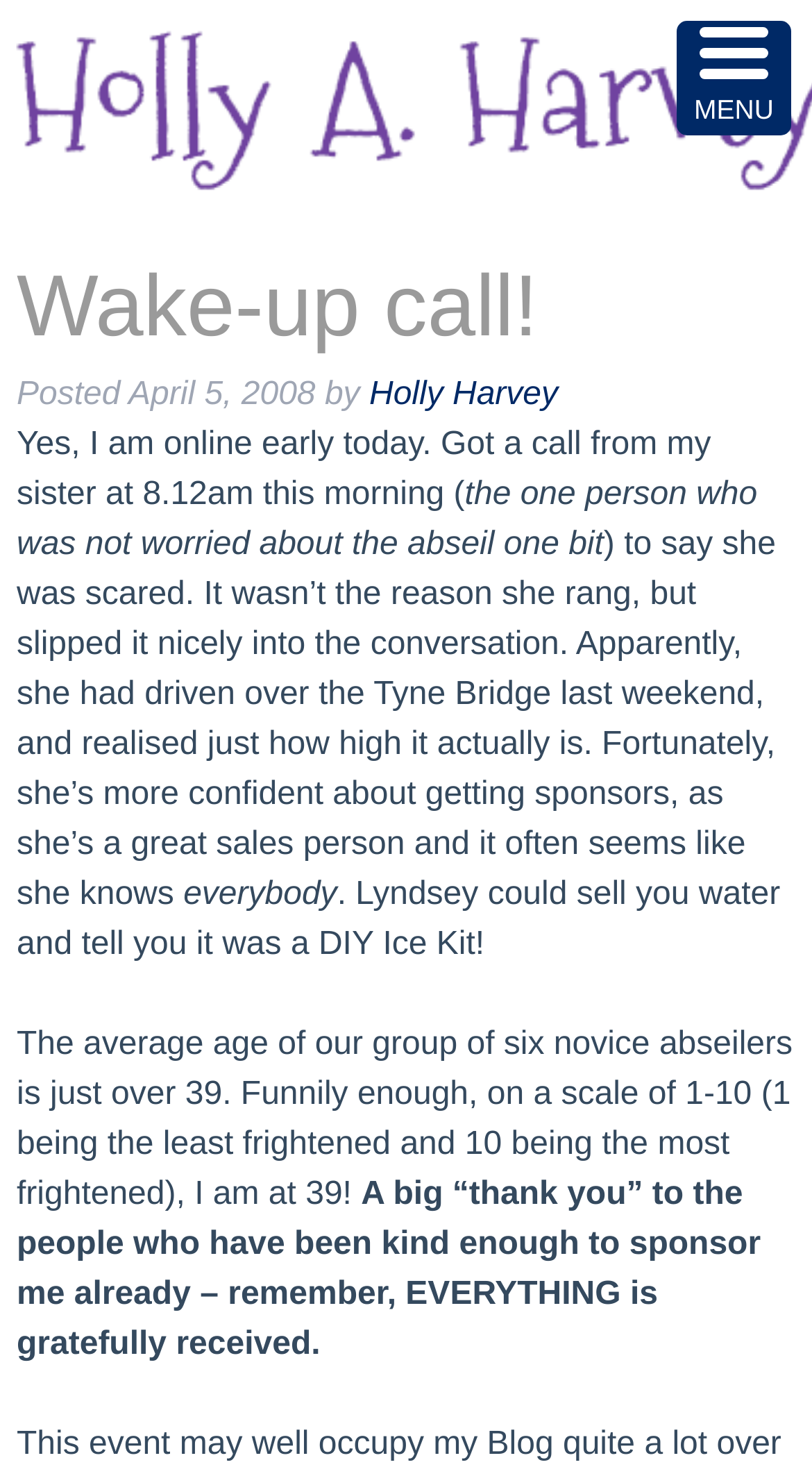Please answer the following question using a single word or phrase: 
What is the purpose of the blog post author's abseiling activity?

to get sponsors